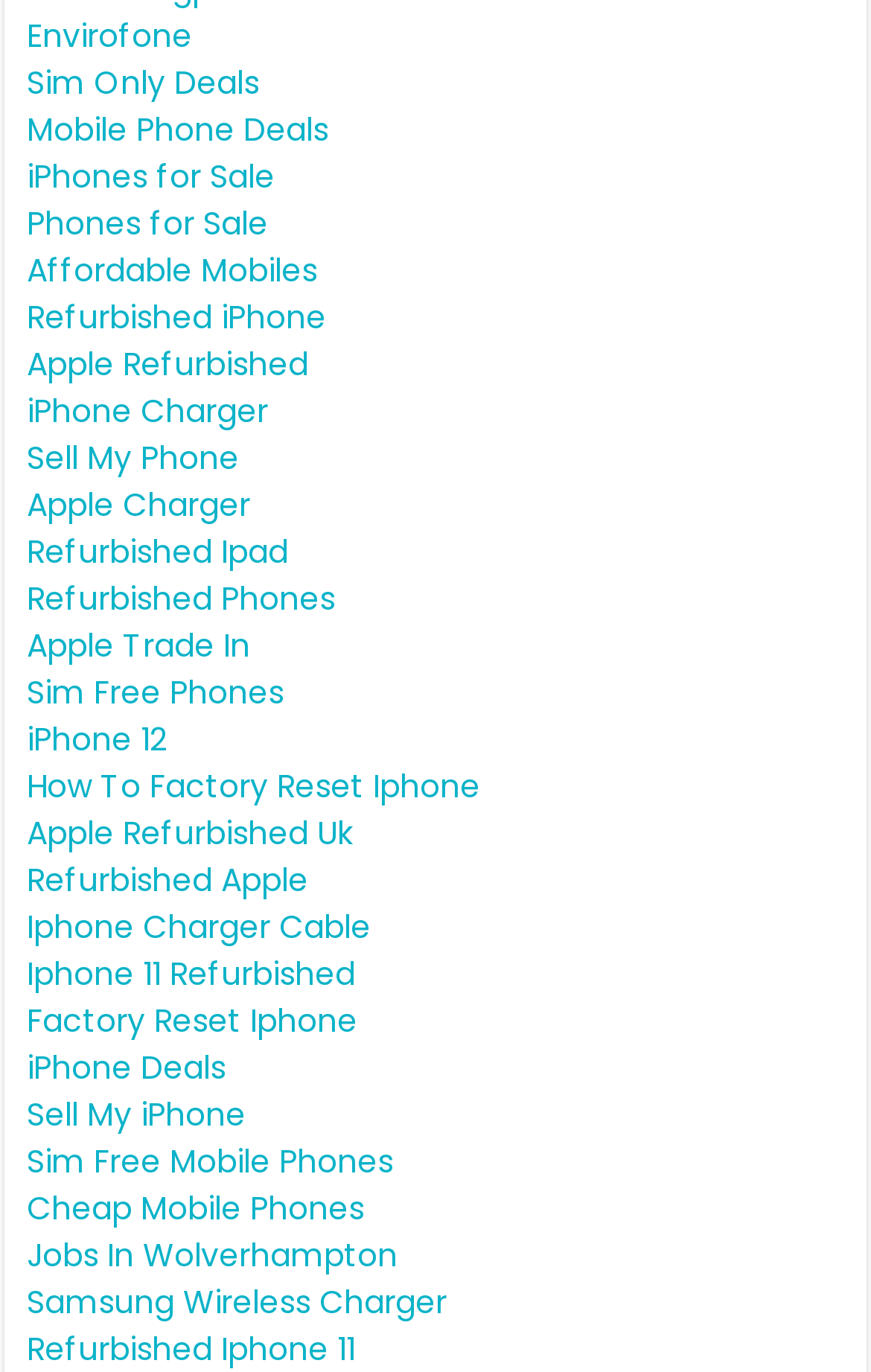Respond with a single word or phrase for the following question: 
Can I find iPhone chargers on this website?

Yes